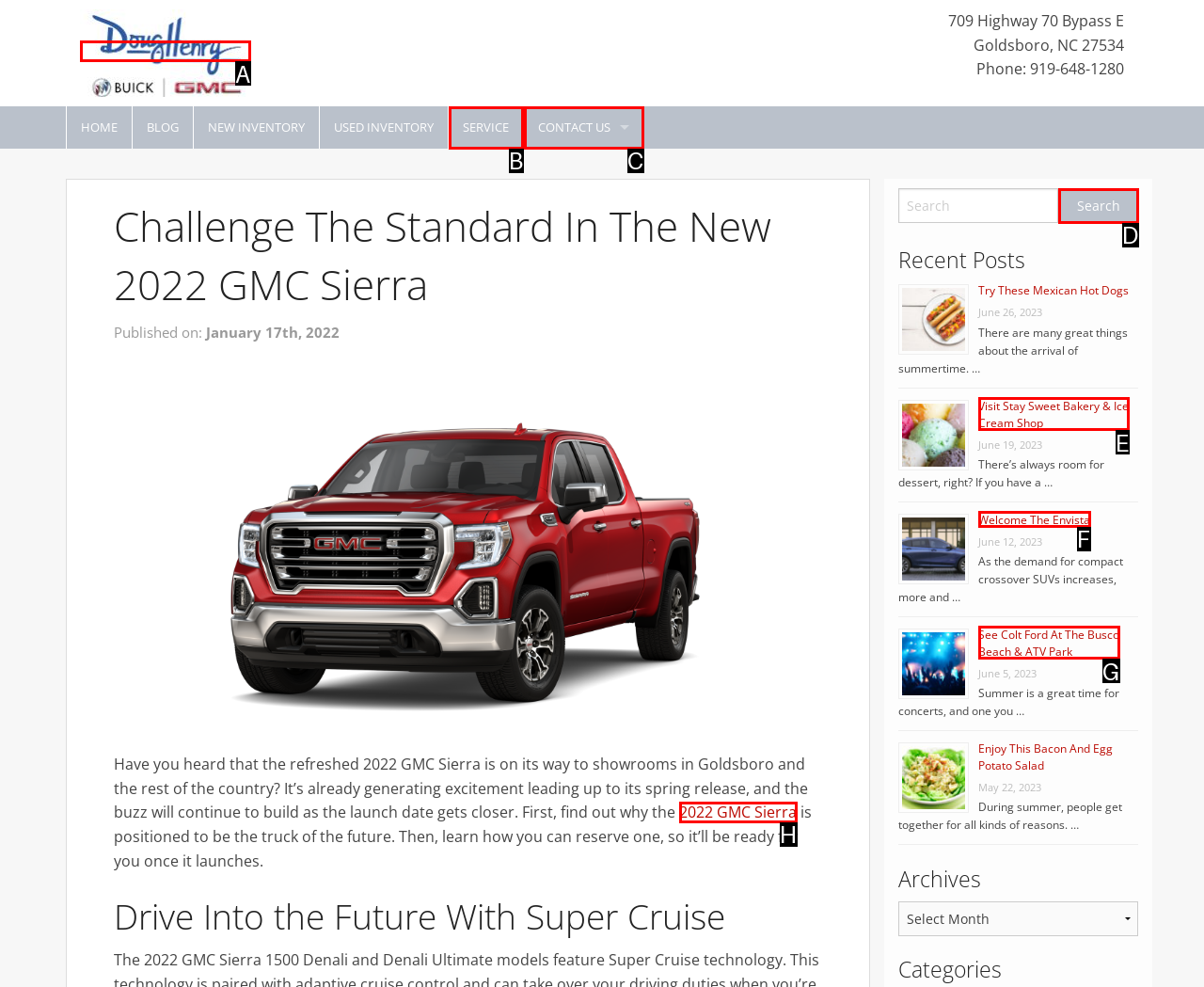Given the description: 2022 GMC Sierra, select the HTML element that best matches it. Reply with the letter of your chosen option.

H